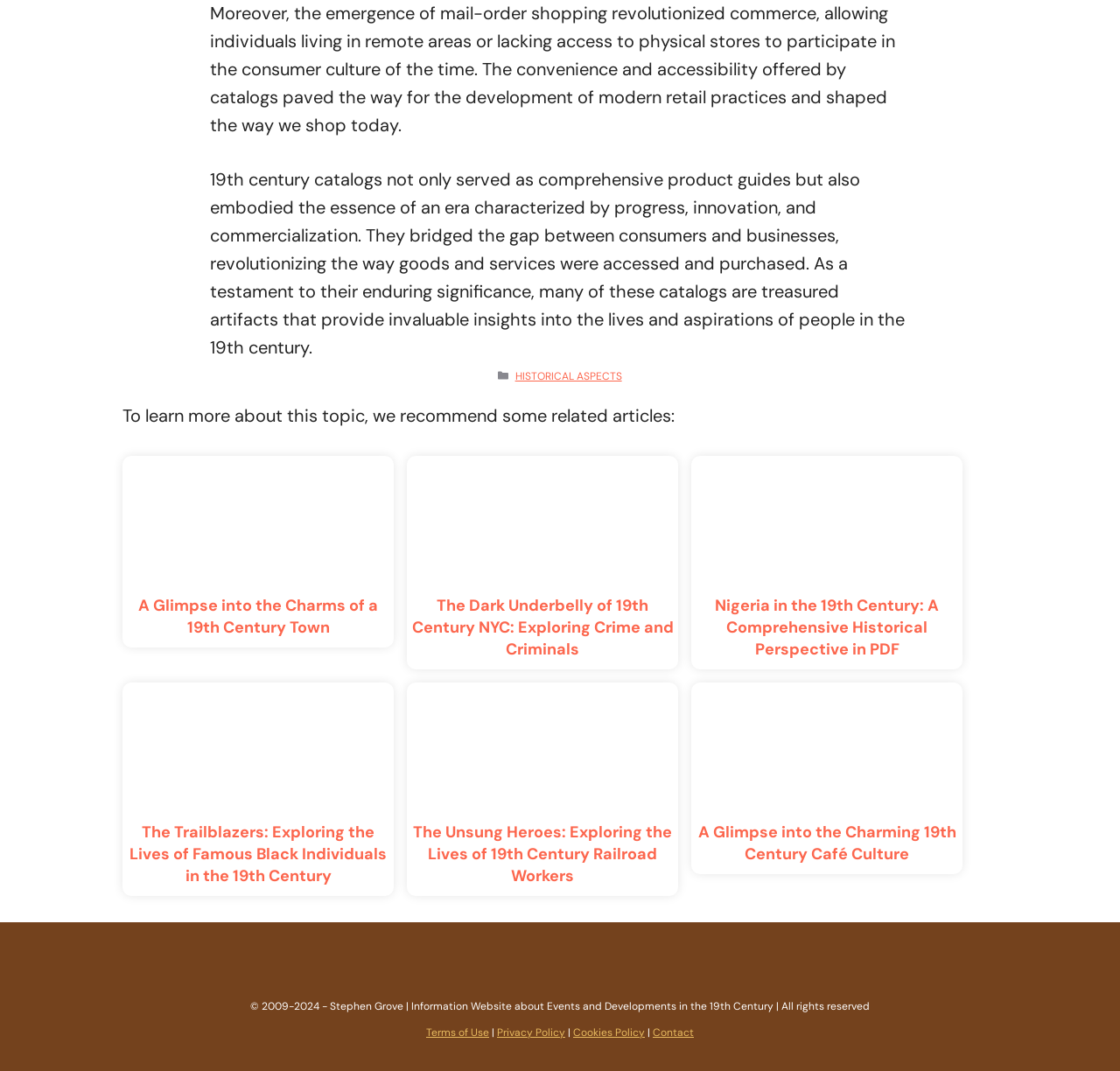Answer this question using a single word or a brief phrase:
What is the name of the website's owner?

Stephen Grove